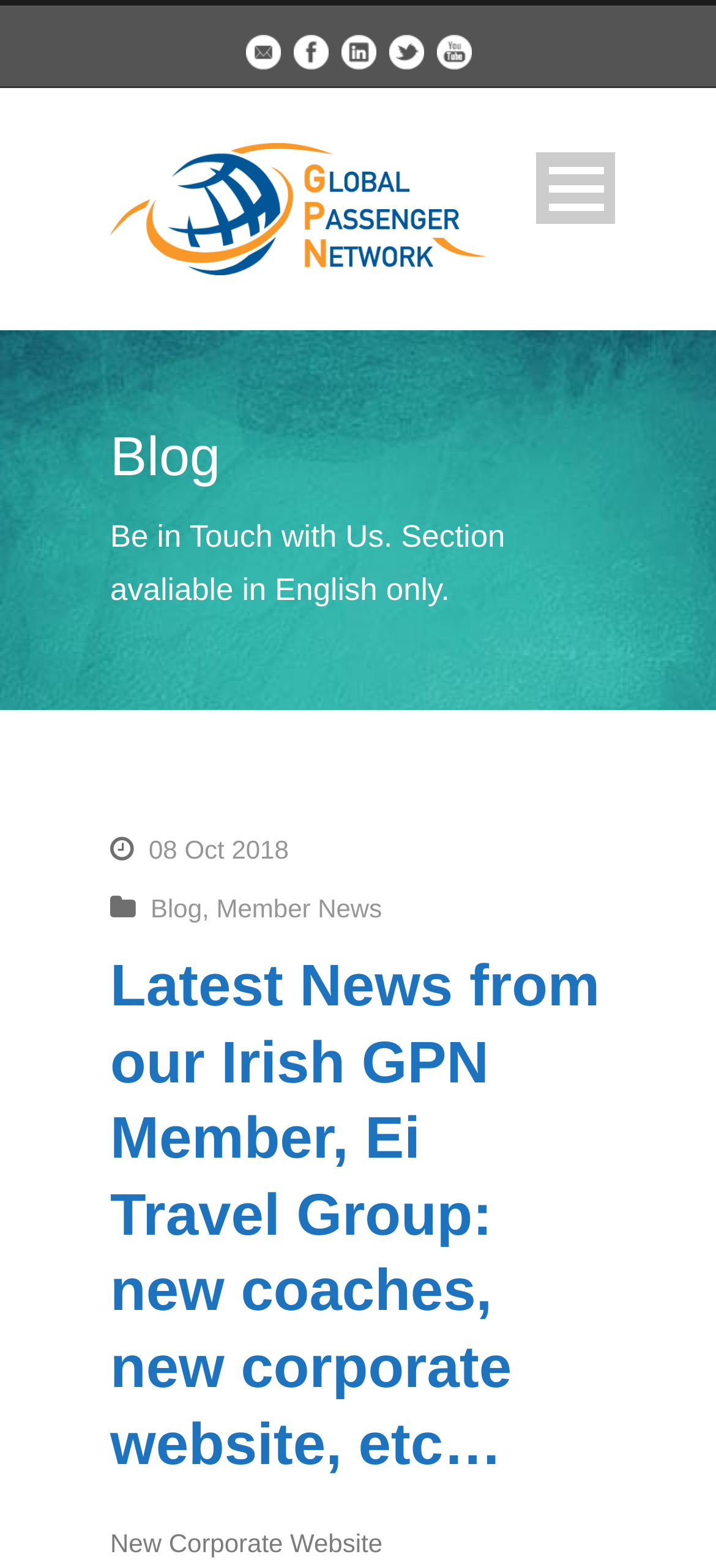Describe in detail what you see on the webpage.

The webpage appears to be a news article or blog post from a global passenger network (GPN) member, Ei Travel Group, based in Ireland. At the top of the page, there are social media links, including Email, Facebook, Linkedin, Twitter, and Youtube, each accompanied by an image. These links are positioned horizontally, side by side, near the top of the page.

Below the social media links, there is a GPN logo, which is an image, and a button labeled "Open Menu". To the right of the logo, there is a vertical menu with links to various sections of the website, including Home, Members, Services, News, About GPN, Partners, Contact, and Terms of Use.

The main content of the page is divided into two sections. The first section has a heading "Blog" and a subheading "Be in Touch with Us. Section available in English only." Below this, there is a header section with links to the date of the post, the category "Blog", and the tag "Member News".

The second section has a heading "Latest News from our Irish GPN Member, Ei Travel Group: new coaches, new corporate website, etc…", which is the title of the news article. Below this, there is a paragraph of text, although the exact content is not specified. The article also mentions "New Corporate Website" in a separate section.

Overall, the webpage has a simple and organized layout, with clear headings and concise text. The use of images and icons adds visual appeal to the page.